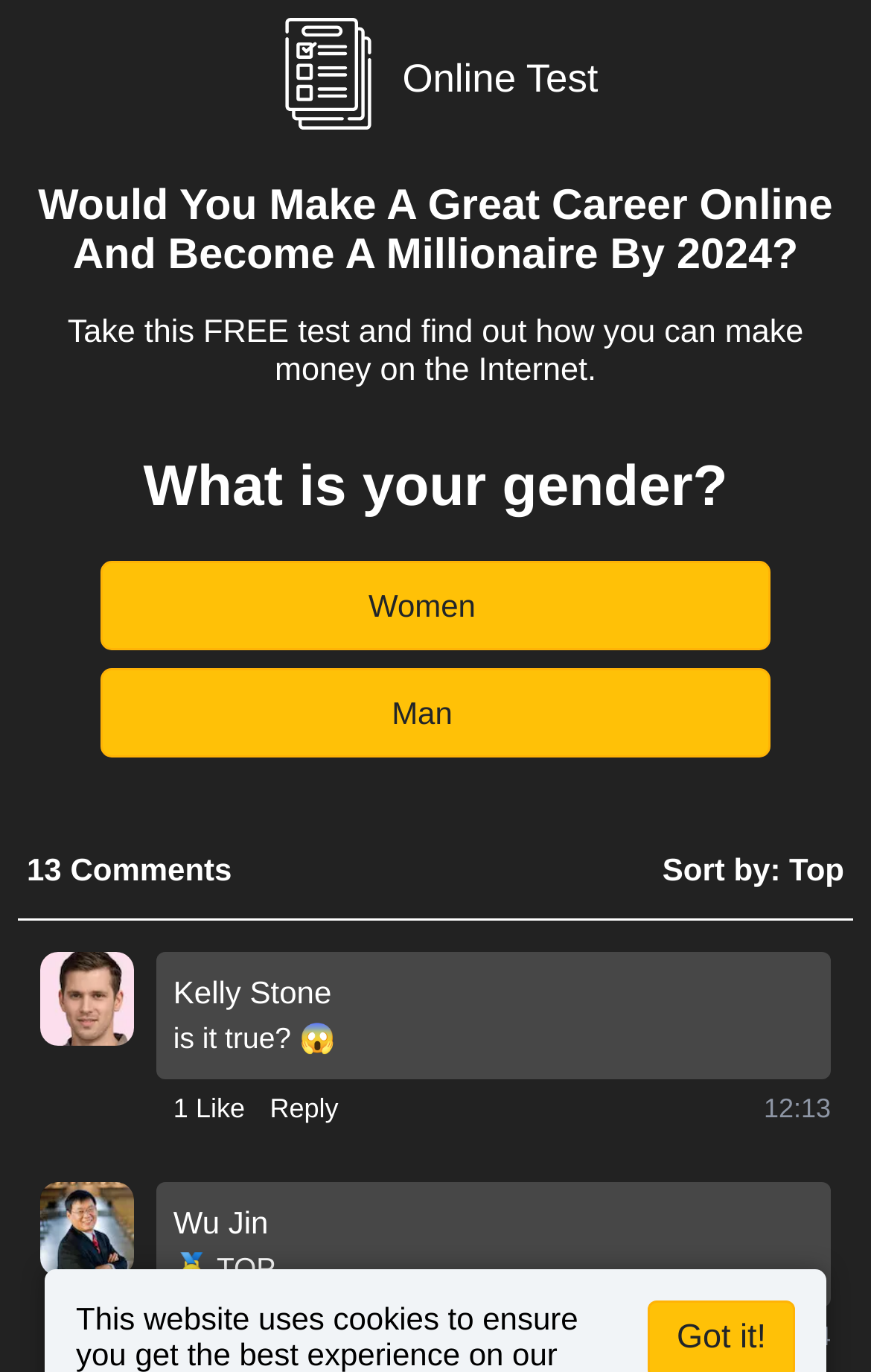Given the element description "alt="National CORE®"" in the screenshot, predict the bounding box coordinates of that UI element.

None